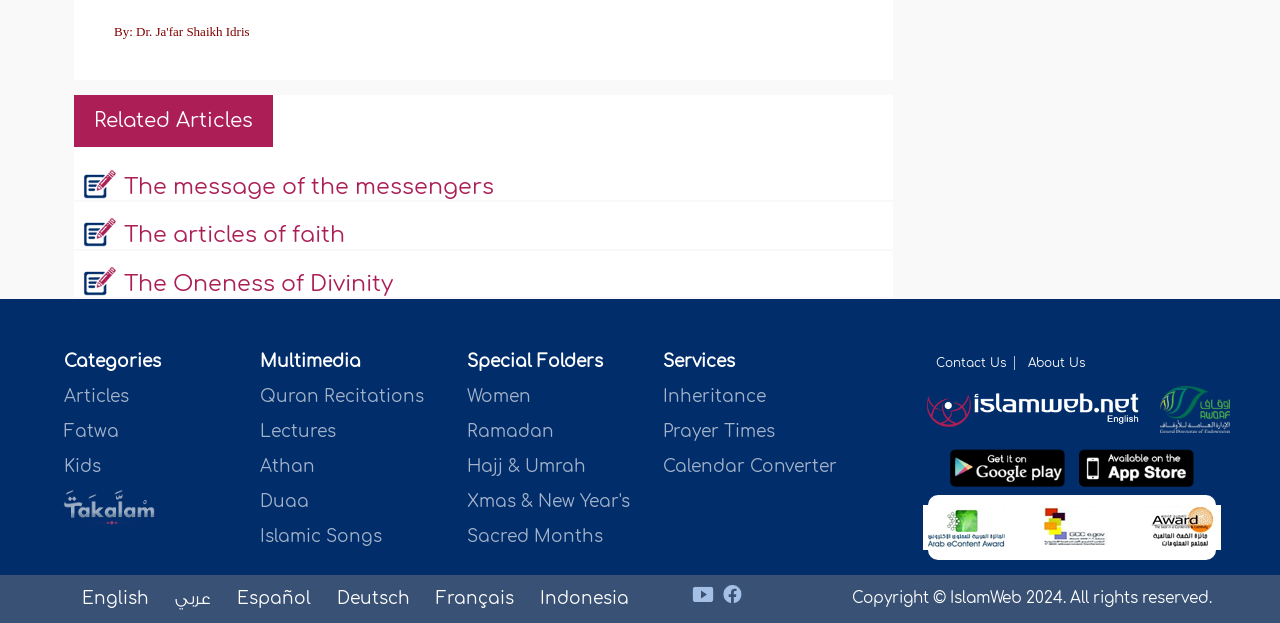Please provide the bounding box coordinates for the element that needs to be clicked to perform the following instruction: "Contact Us". The coordinates should be given as four float numbers between 0 and 1, i.e., [left, top, right, bottom].

[0.725, 0.572, 0.793, 0.595]